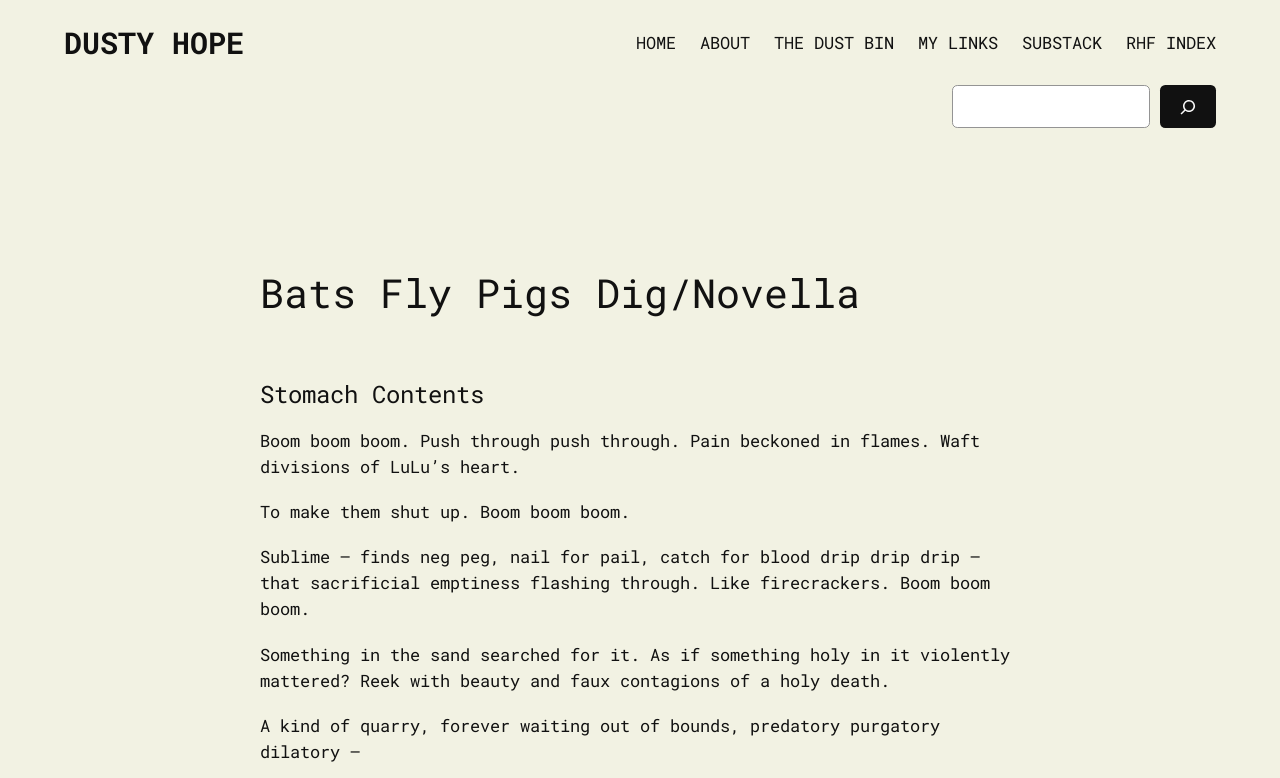Please identify the bounding box coordinates of the element that needs to be clicked to perform the following instruction: "search for something".

[0.744, 0.109, 0.898, 0.165]